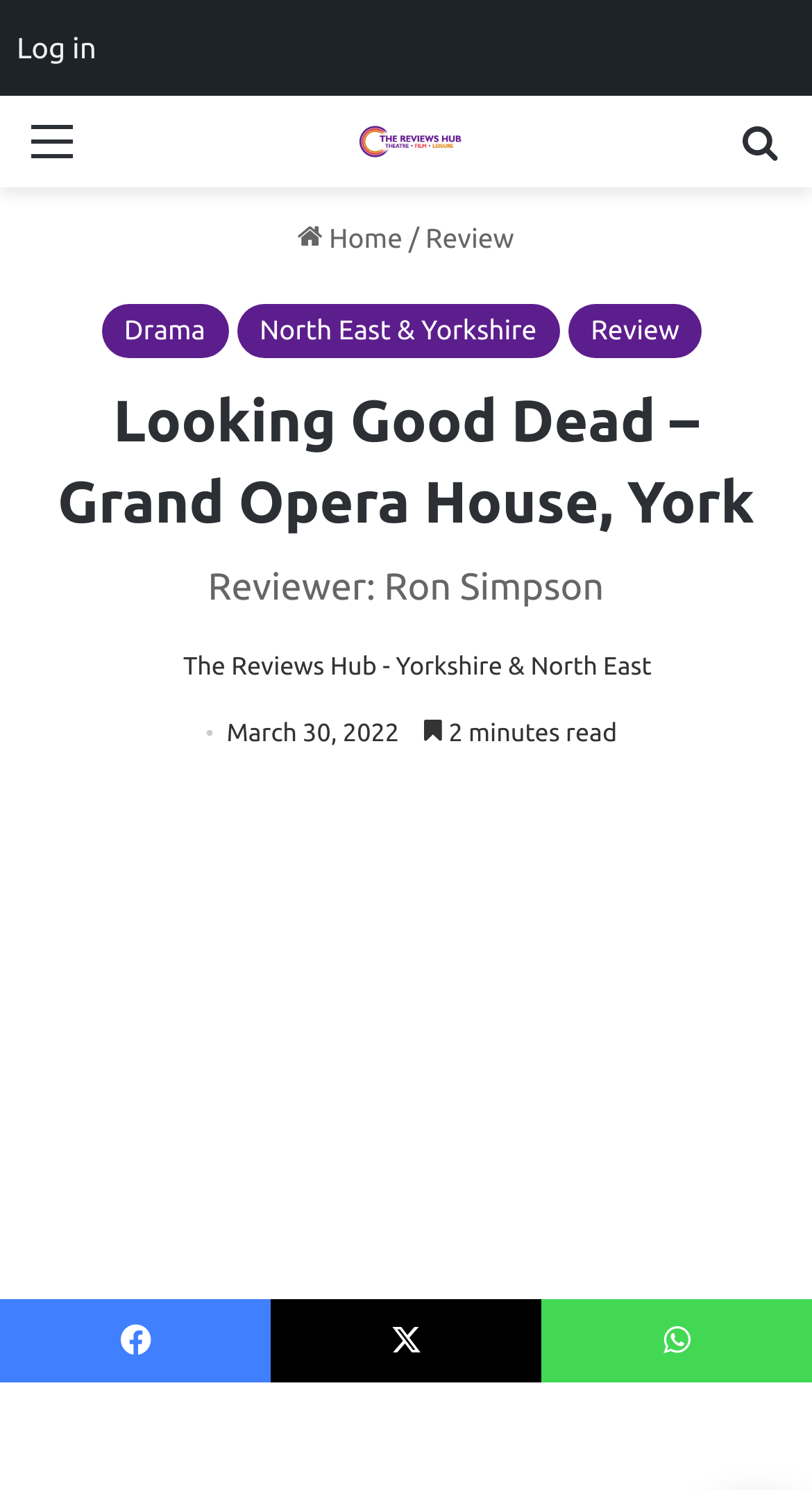Identify the bounding box coordinates of the section that should be clicked to achieve the task described: "Click on Log in".

[0.0, 0.0, 0.139, 0.064]